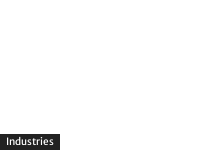What is the primary purpose of the webpage?
Give a single word or phrase as your answer by examining the image.

To provide industrial information